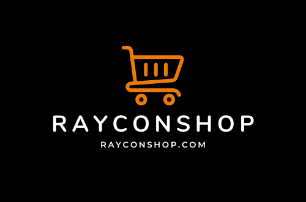Provide a comprehensive description of the image.

The image showcases the logo of Rayconshop, featuring a minimalist design with a shopping cart icon in an orange hue. Below the icon, the brand name "RAYCONSHOP" is prominently displayed in bold, modern typography, emphasizing the online shopping experience. The logo is set against a sleek black background, enhancing visibility and creating a striking contrast that draws attention. Accompanying the brand name is the website URL "RAYCONSHOP.COM," indicating the platform for customers to explore products. This logo represents an online retail space, likely focused on electronics or accessories, inviting users to engage with the brand and its offerings.